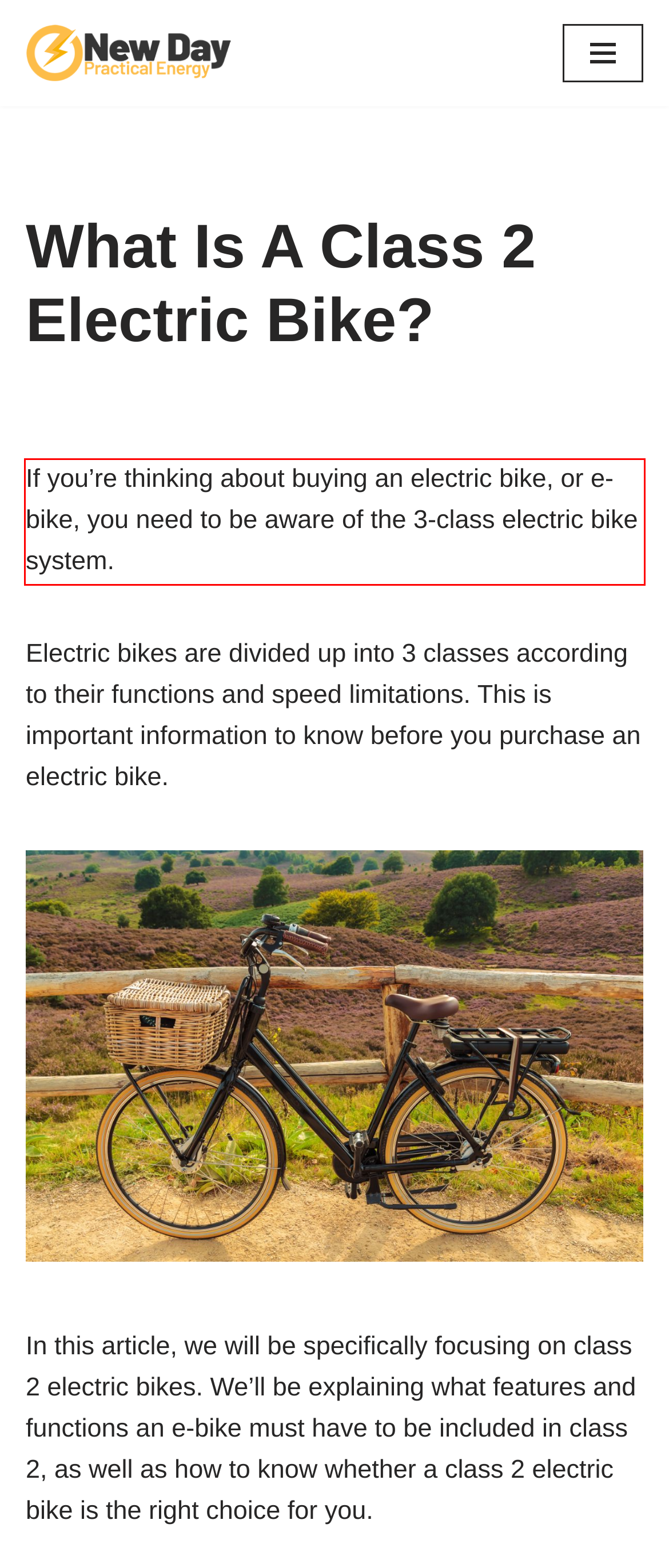From the provided screenshot, extract the text content that is enclosed within the red bounding box.

If you’re thinking about buying an electric bike, or e-bike, you need to be aware of the 3-class electric bike system.